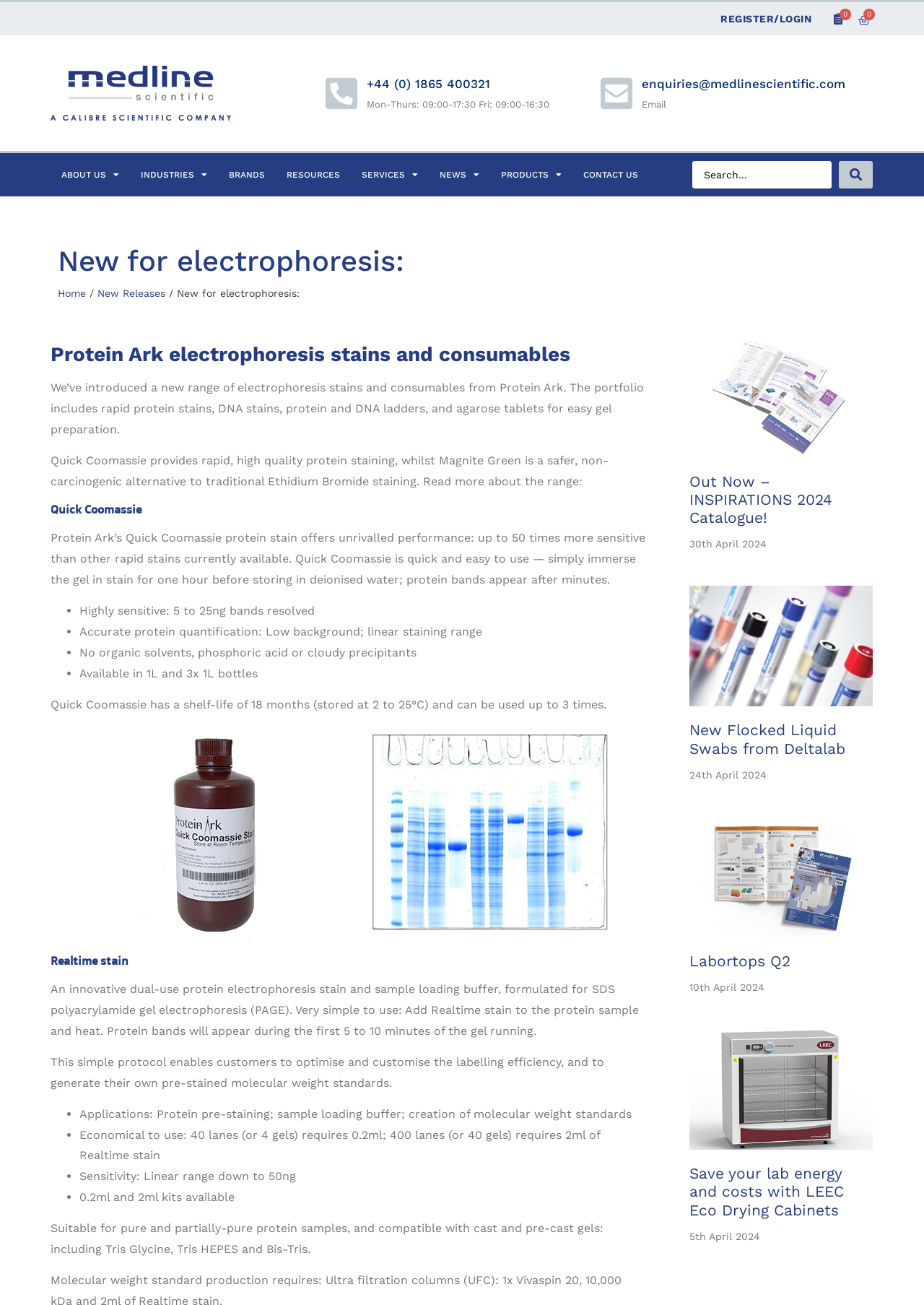Determine the bounding box for the UI element that matches this description: "+44 (0) 1865 400321".

[0.397, 0.059, 0.53, 0.07]